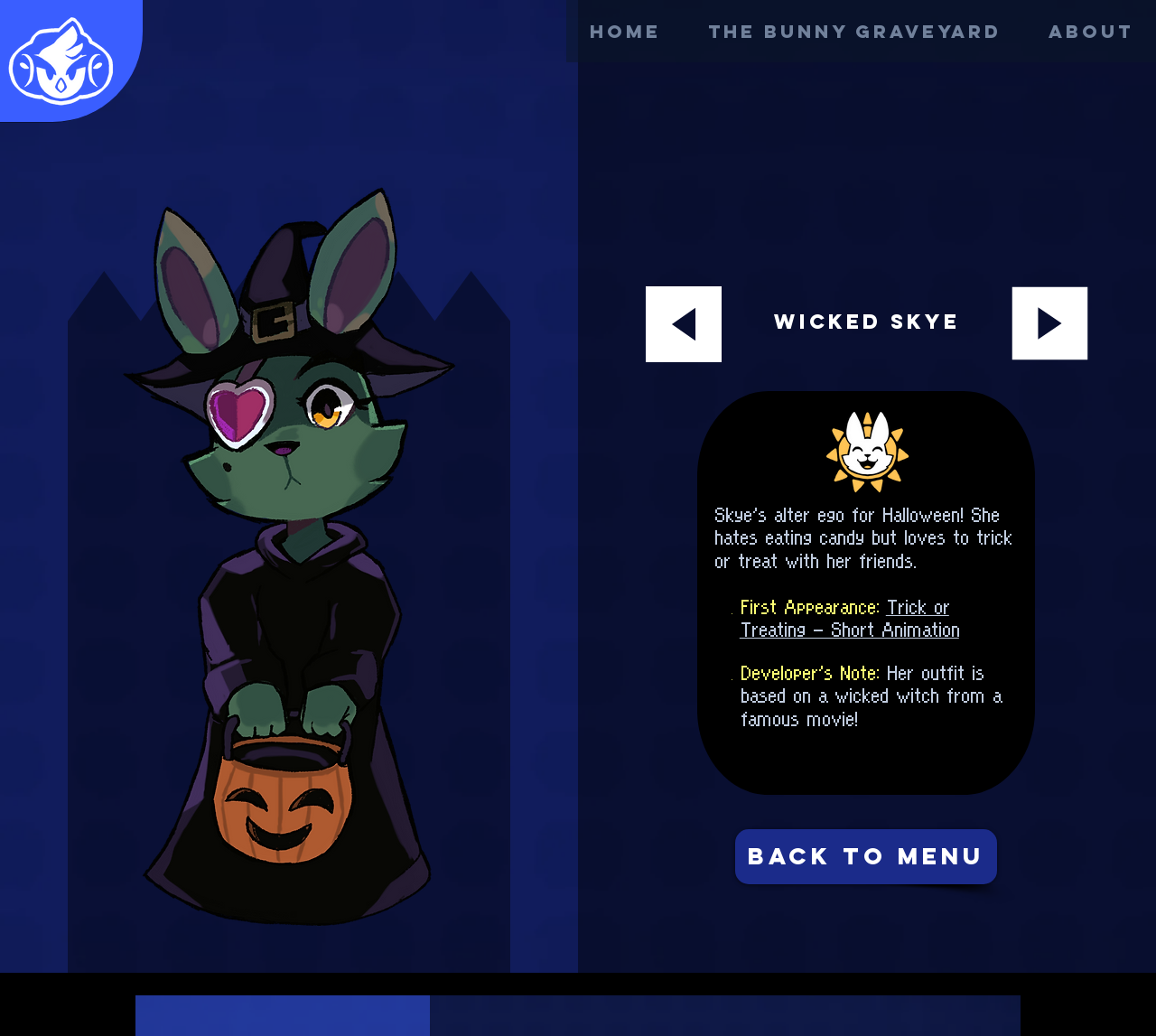Illustrate the webpage with a detailed description.

The webpage is about a character named Wicked Skye from Pichón Games. At the top left corner, there is a small image. Below it, there is a navigation menu with three links: "Home", "The Bunny Graveyard", and "About". 

The main content of the page is divided into two sections. On the left side, there are two links with no descriptive text. On the right side, there is a heading that reads "Wicked Skye" followed by a brief description of the character. The description mentions that Skye hates eating candy but loves to trick or treat with her friends on Halloween. 

Below the description, there is a list with two list markers. The first list item mentions Skye's first appearance in a short animation called "Trick or Treating", which is a clickable link. The second list item is a developer's note that explains the inspiration behind Skye's outfit. 

At the bottom of the page, there is a link that reads "BACK TO MENU".